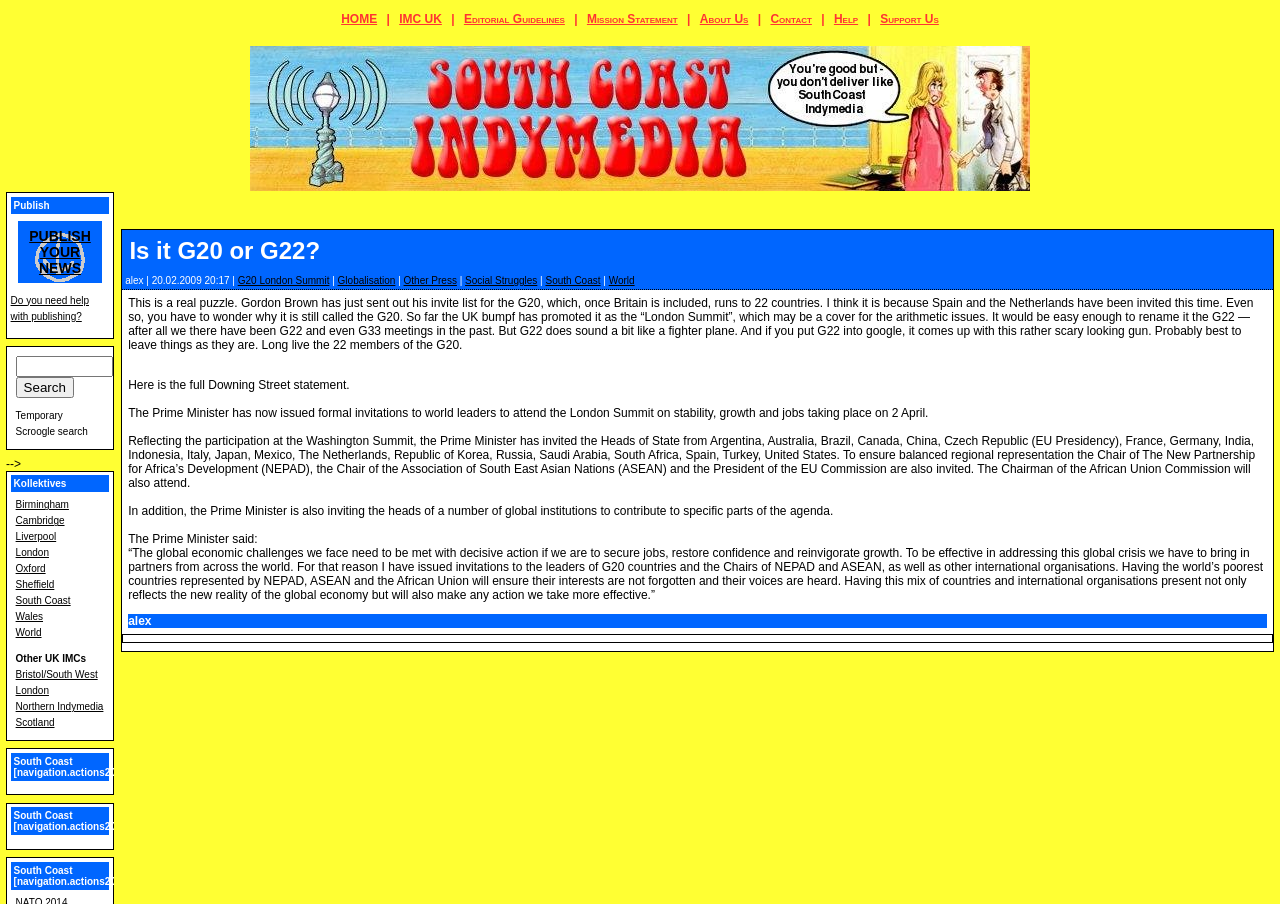Could you determine the bounding box coordinates of the clickable element to complete the instruction: "Search for something"? Provide the coordinates as four float numbers between 0 and 1, i.e., [left, top, right, bottom].

[0.012, 0.394, 0.088, 0.417]